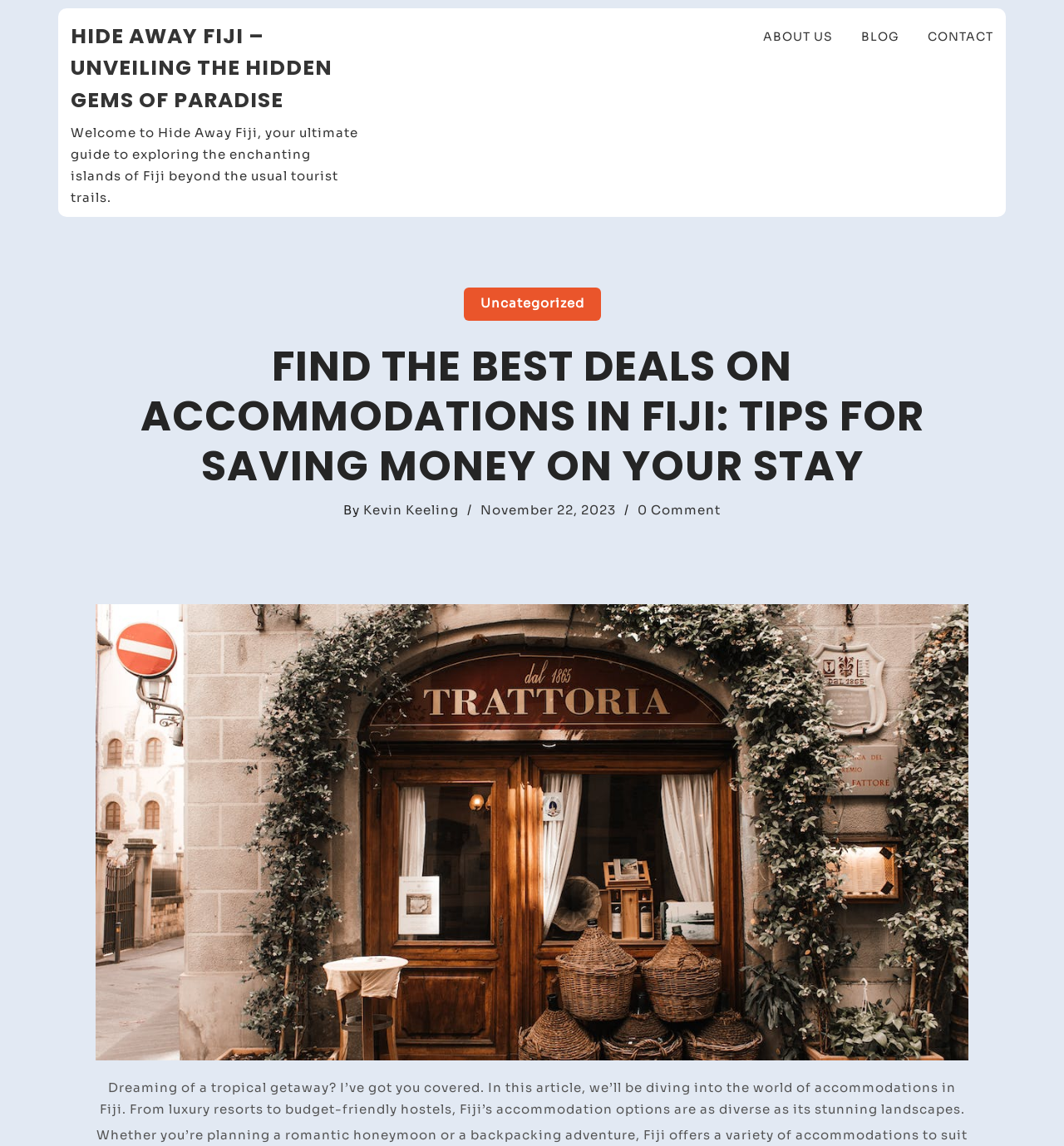Identify the bounding box coordinates of the clickable region necessary to fulfill the following instruction: "View the blog". The bounding box coordinates should be four float numbers between 0 and 1, i.e., [left, top, right, bottom].

[0.79, 0.011, 0.845, 0.054]